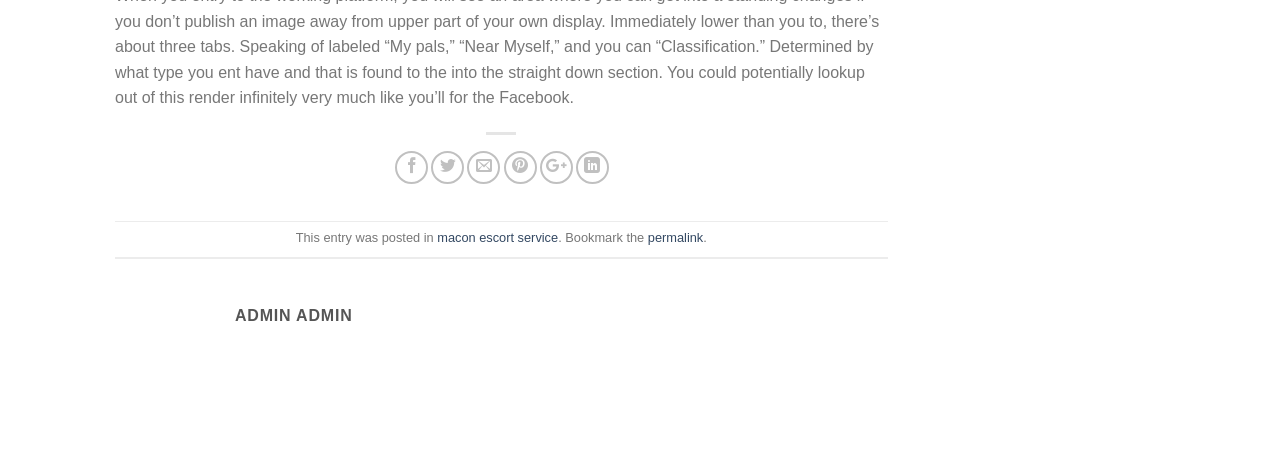Use a single word or phrase to answer the question: What is the title of the admin section?

ADMIN ADMIN